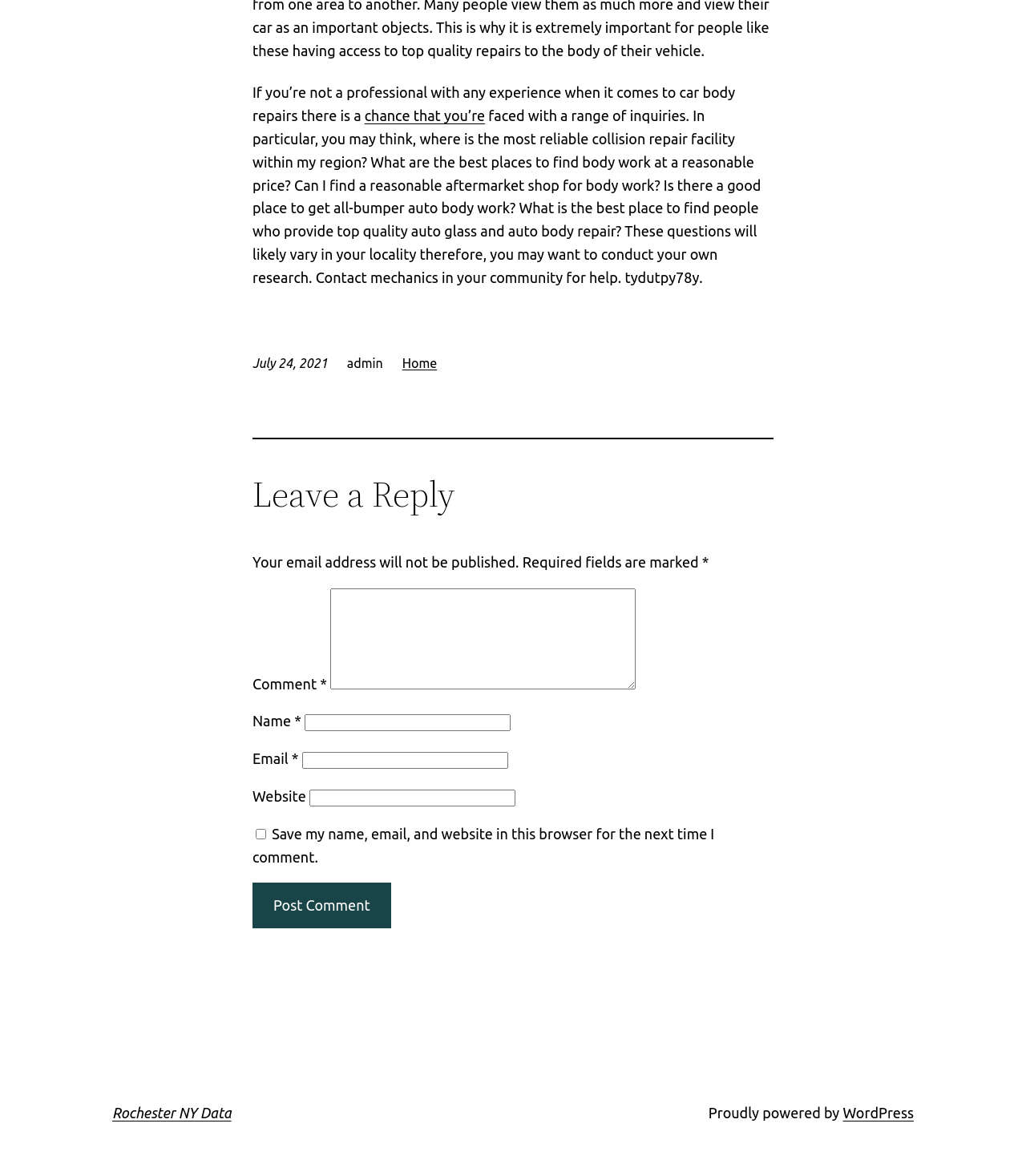Identify the bounding box for the element characterized by the following description: "parent_node: Comment * name="comment"".

[0.322, 0.5, 0.621, 0.586]